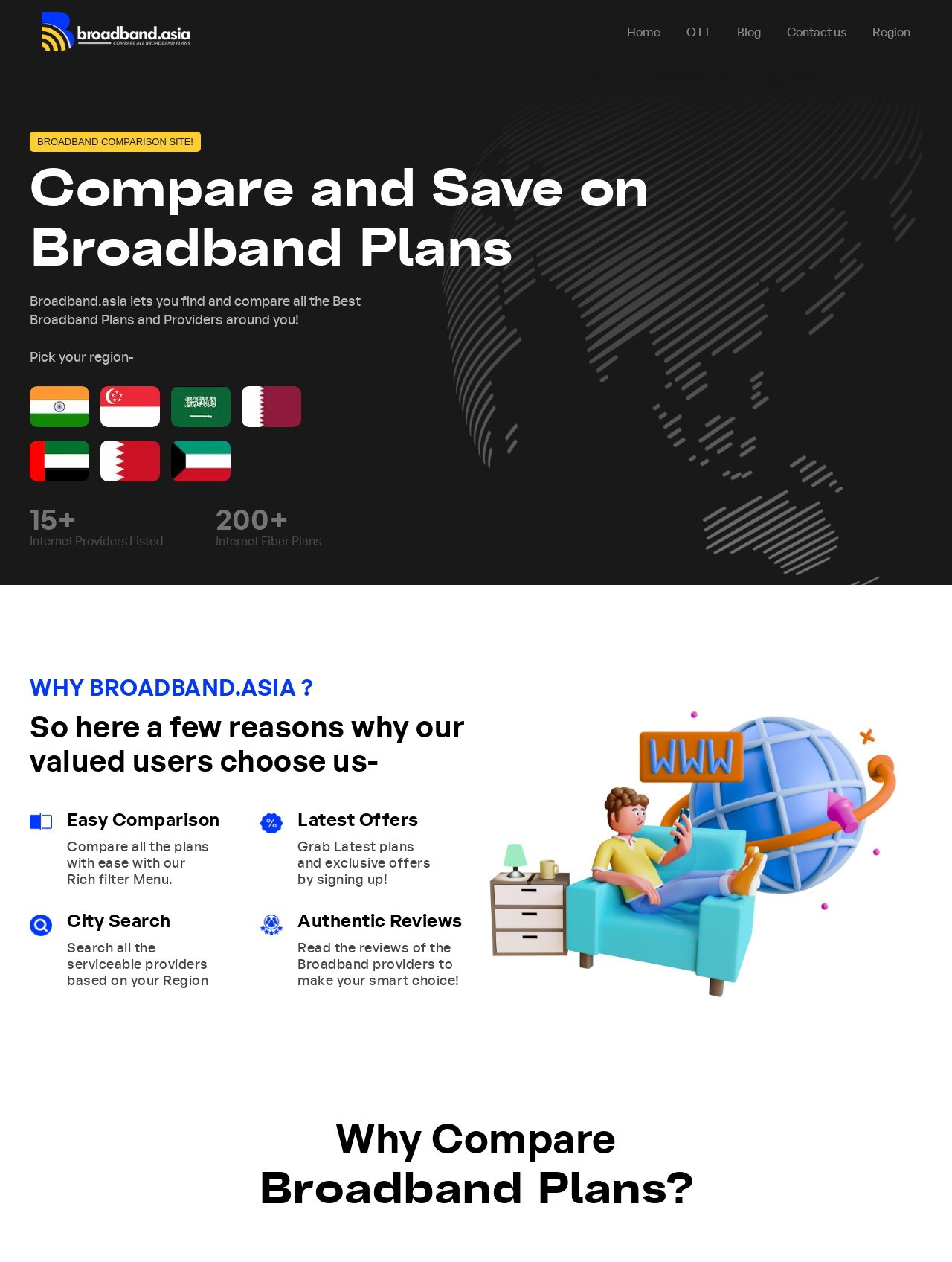Extract the bounding box coordinates of the UI element described by: "title="Kuwait"". The coordinates should include four float numbers ranging from 0 to 1, e.g., [left, top, right, bottom].

[0.18, 0.374, 0.242, 0.383]